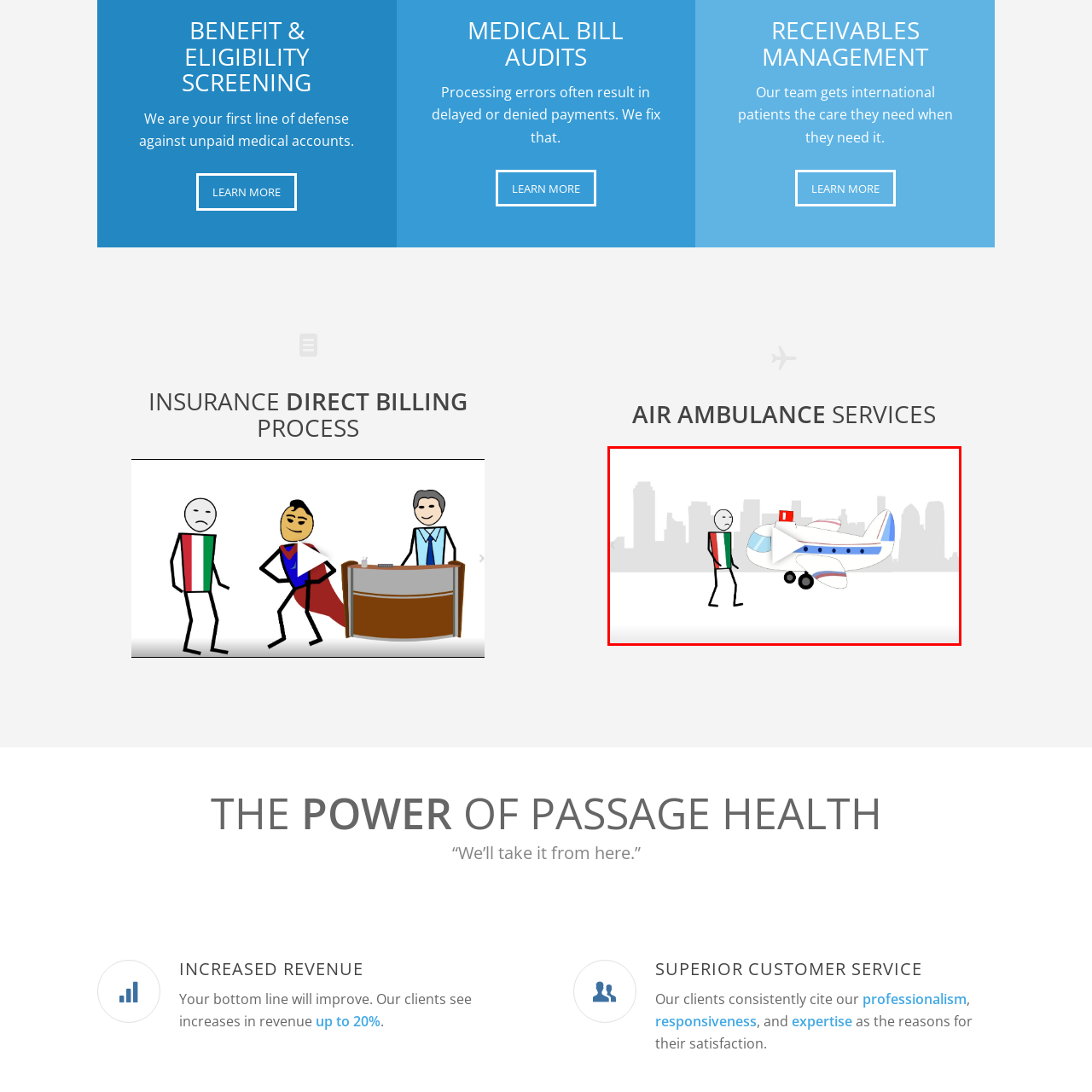Refer to the image contained within the red box, What is the purpose of the play button overlay?
 Provide your response as a single word or phrase.

indicates a video